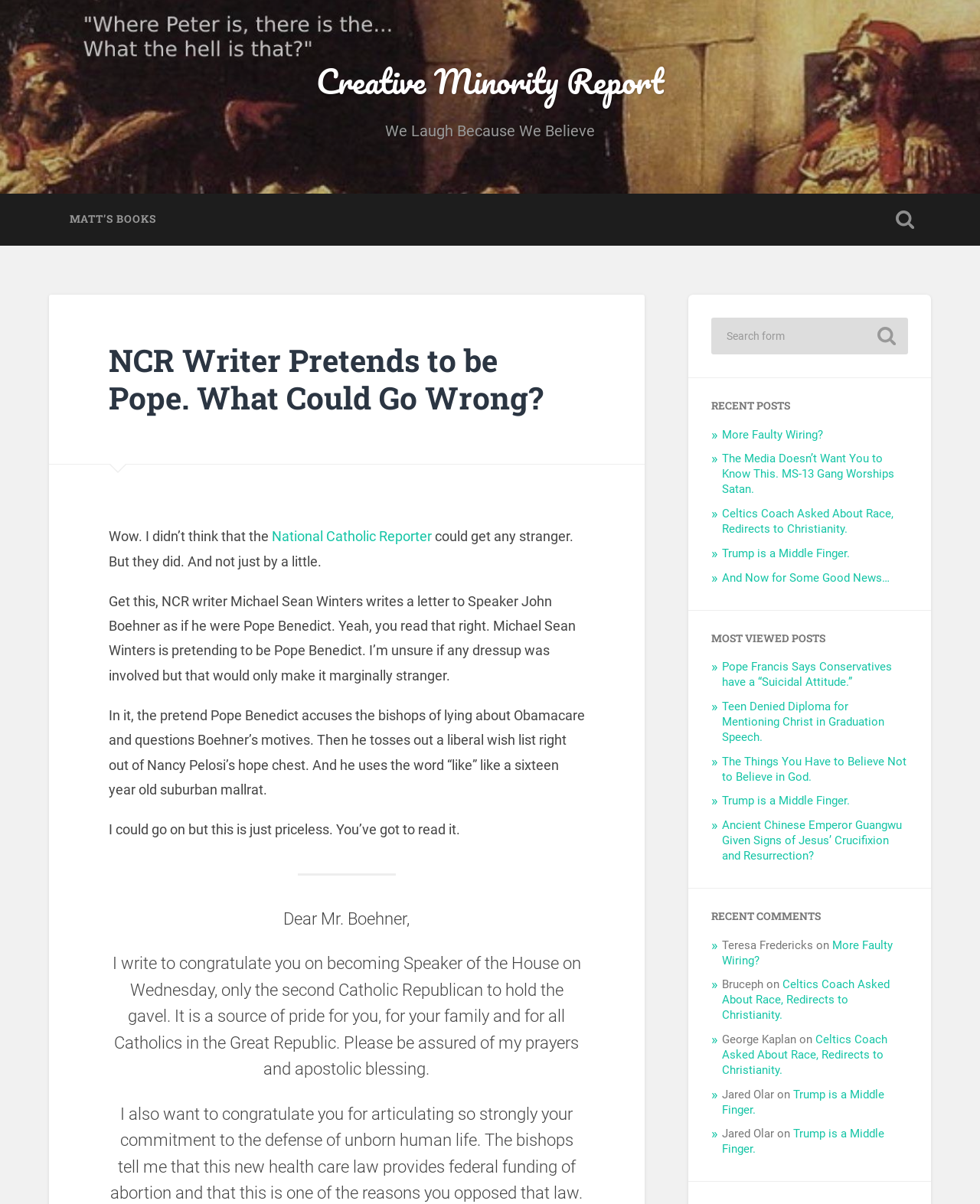Provide a brief response using a word or short phrase to this question:
What is the topic of the letter written by Michael Sean Winters?

Obamacare